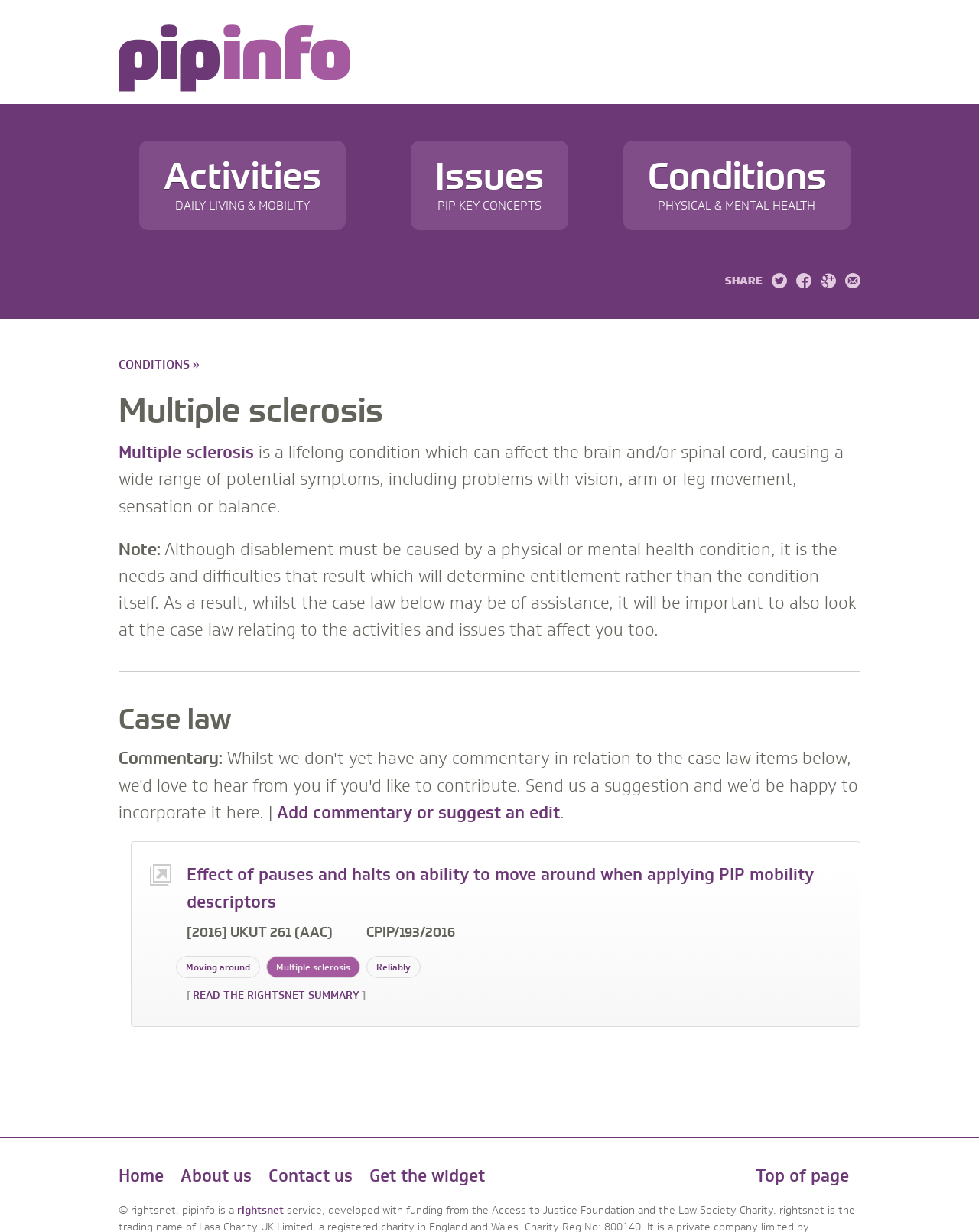What are the three main categories of issues related to PIP?
Give a single word or phrase answer based on the content of the image.

DAILY LIVING & MOBILITY, PIP KEY CONCEPTS, PHYSICAL & MENTAL HEALTH